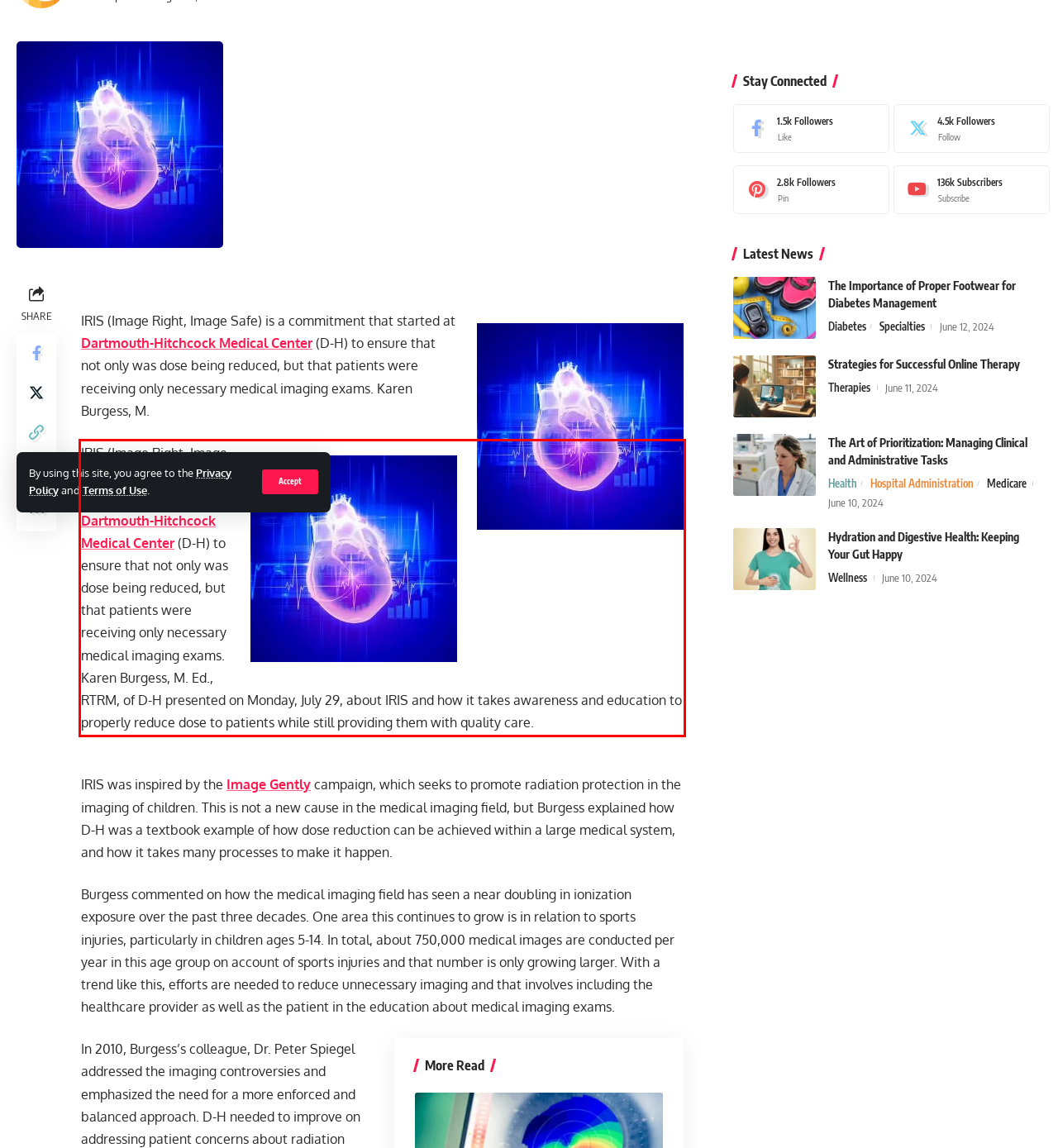The screenshot you have been given contains a UI element surrounded by a red rectangle. Use OCR to read and extract the text inside this red rectangle.

IRIS (Image Right, Image Safe) is a commitment that started at Dartmouth-Hitchcock Medical Center (D-H) to ensure that not only was dose being reduced, but that patients were receiving only necessary medical imaging exams. Karen Burgess, M. Ed., RTRM, of D-H presented on Monday, July 29, about IRIS and how it takes awareness and education to properly reduce dose to patients while still providing them with quality care.